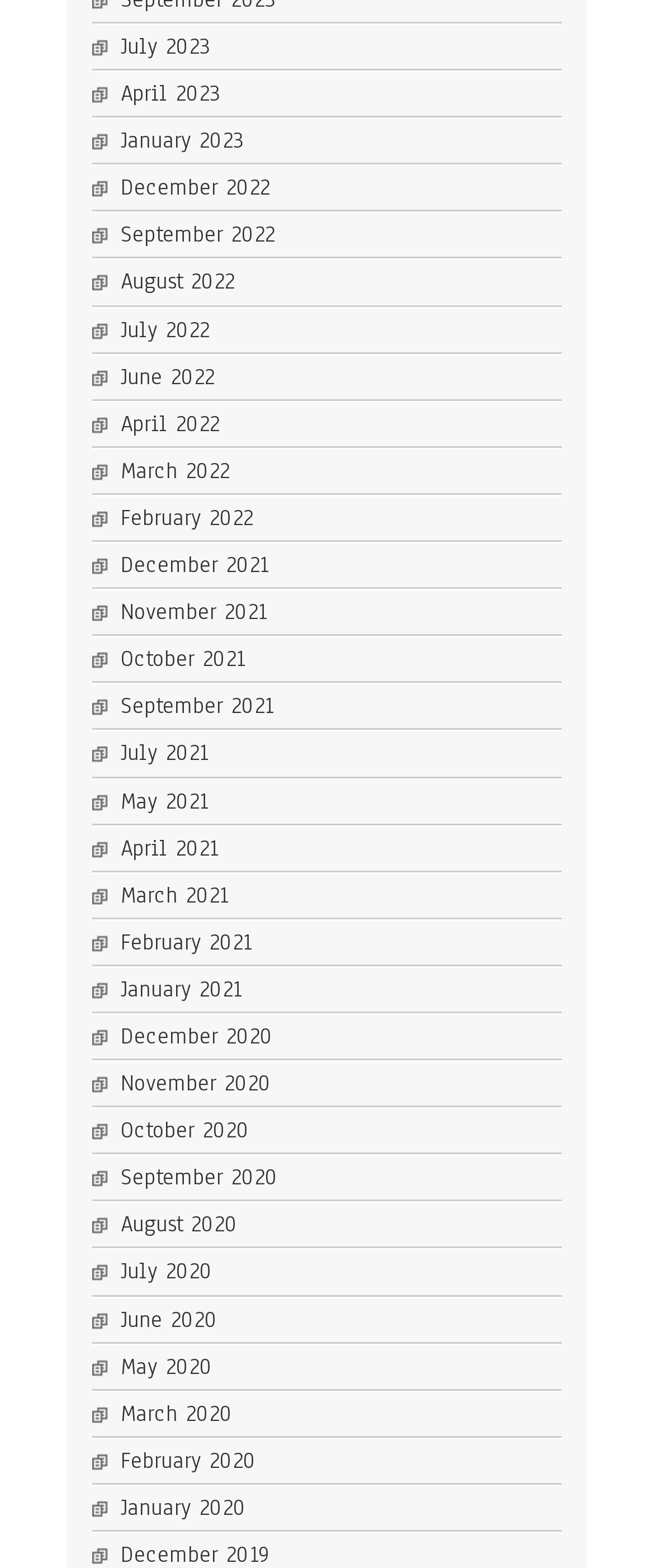Could you indicate the bounding box coordinates of the region to click in order to complete this instruction: "View July 2023".

[0.185, 0.02, 0.321, 0.04]